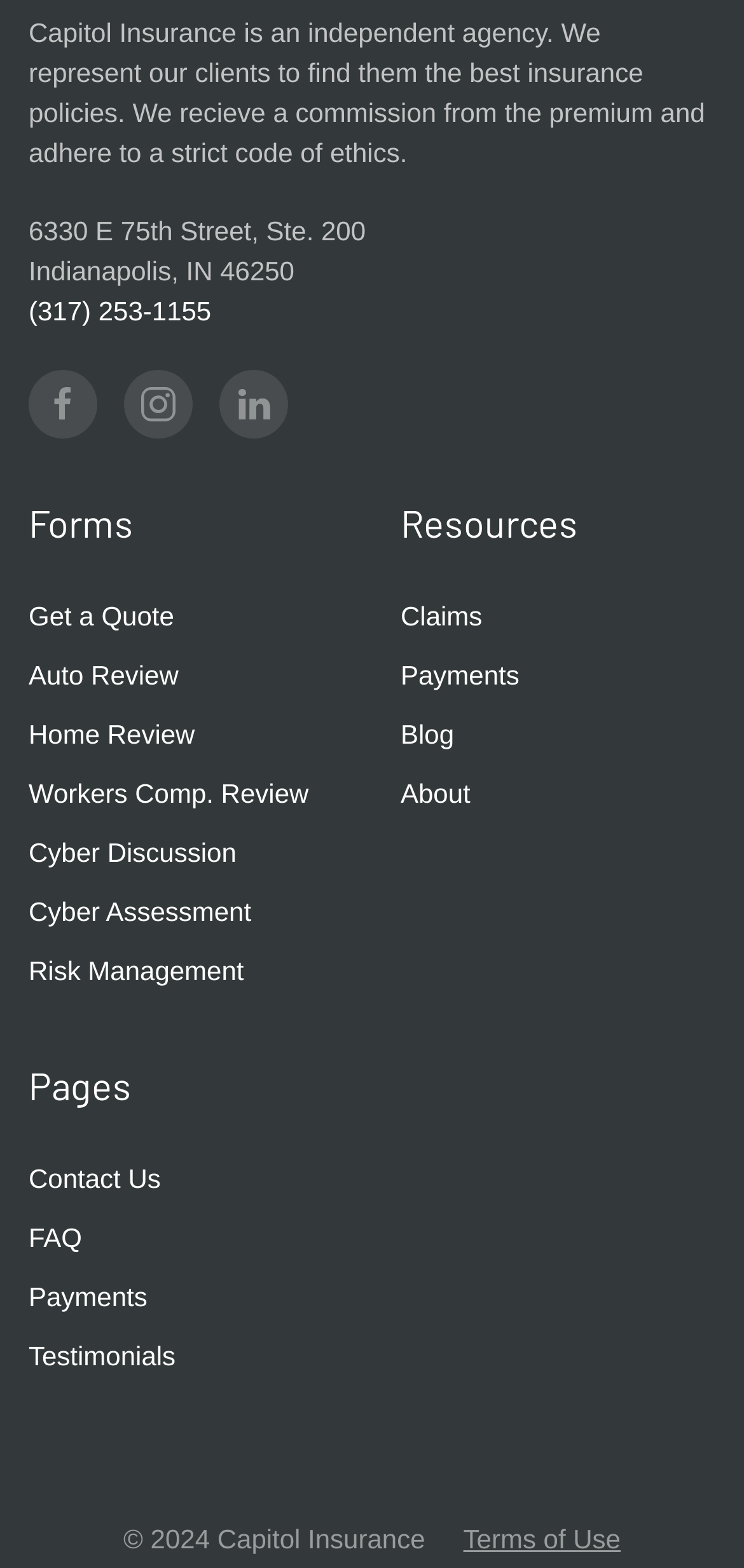Bounding box coordinates are given in the format (top-left x, top-left y, bottom-right x, bottom-right y). All values should be floating point numbers between 0 and 1. Provide the bounding box coordinate for the UI element described as: Contact Us

[0.038, 0.734, 0.462, 0.771]